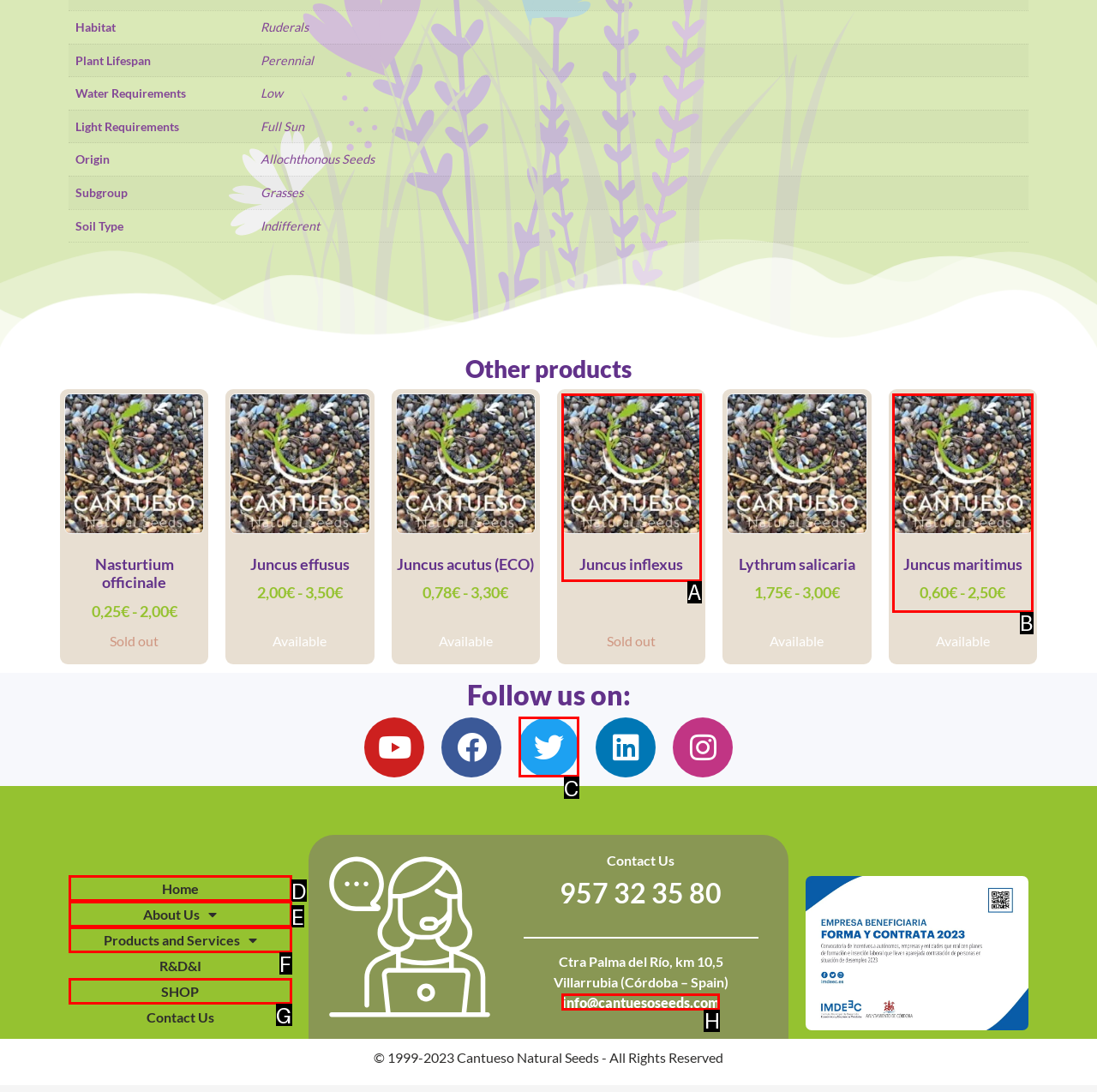Identify the letter of the UI element needed to carry out the task: Contact us through email
Reply with the letter of the chosen option.

H